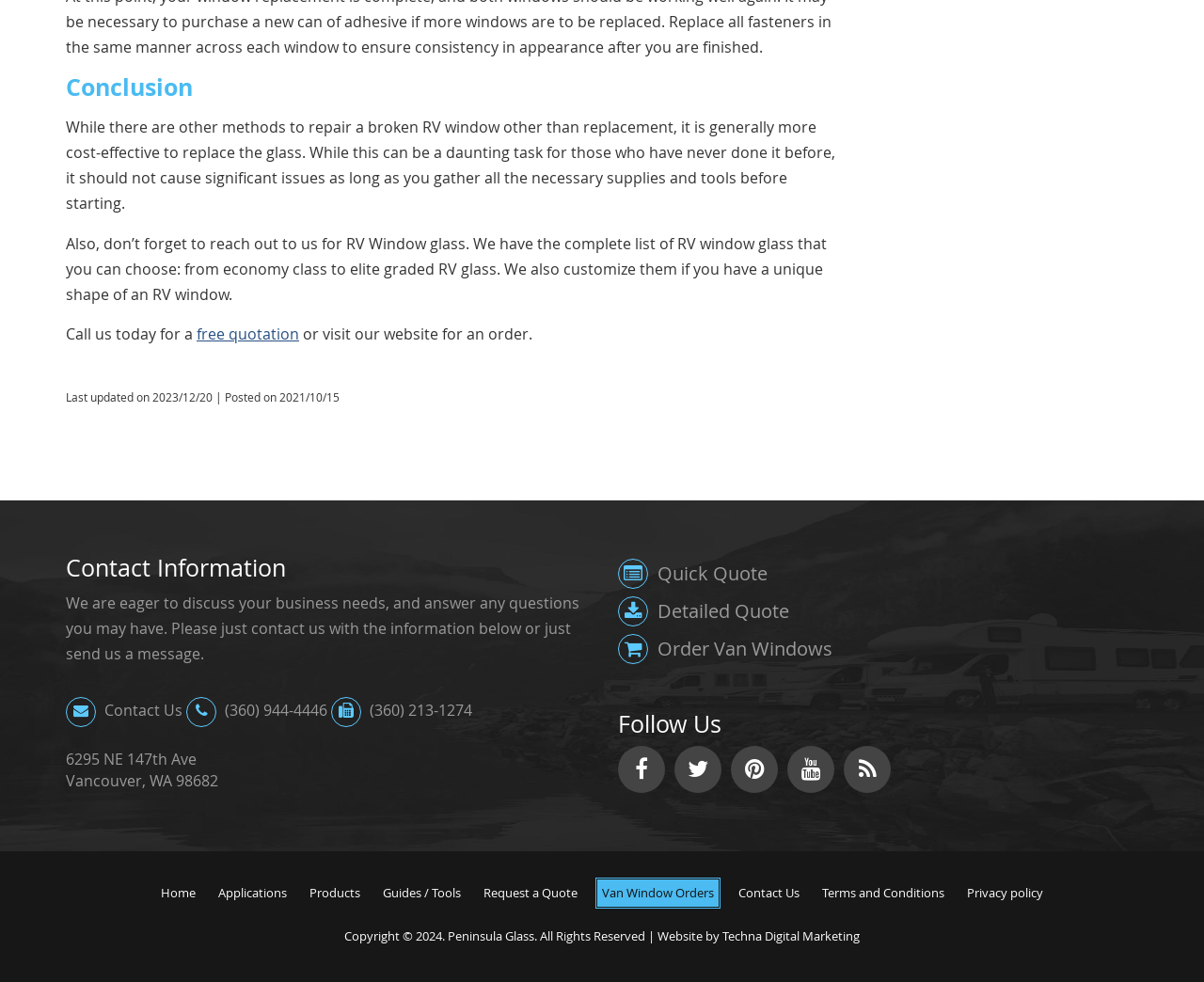What is the address of the business? Please answer the question using a single word or phrase based on the image.

6295 NE 147th Ave, Vancouver, WA 98682